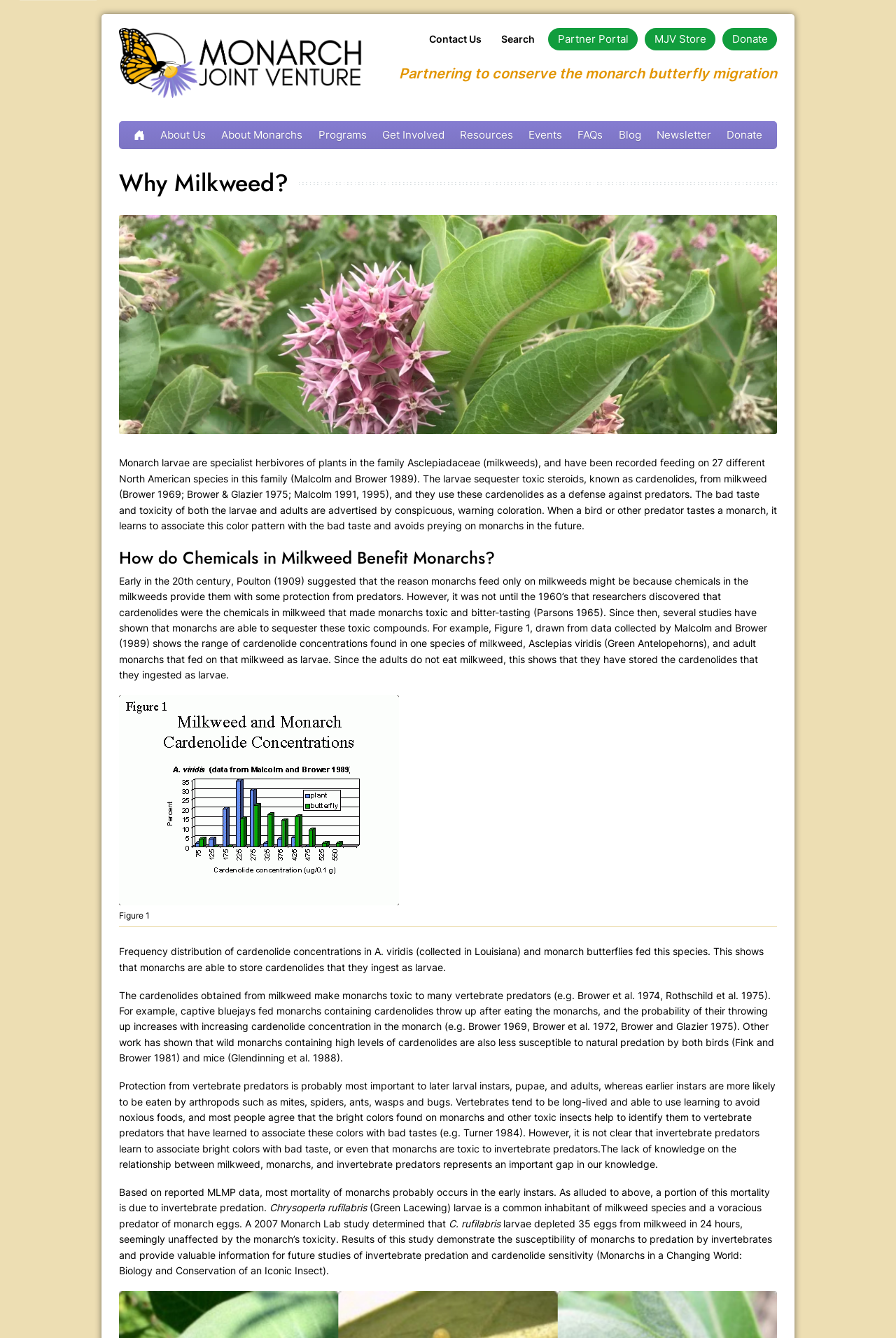Please identify the bounding box coordinates of the element that needs to be clicked to perform the following instruction: "Search for something".

[0.552, 0.021, 0.604, 0.038]